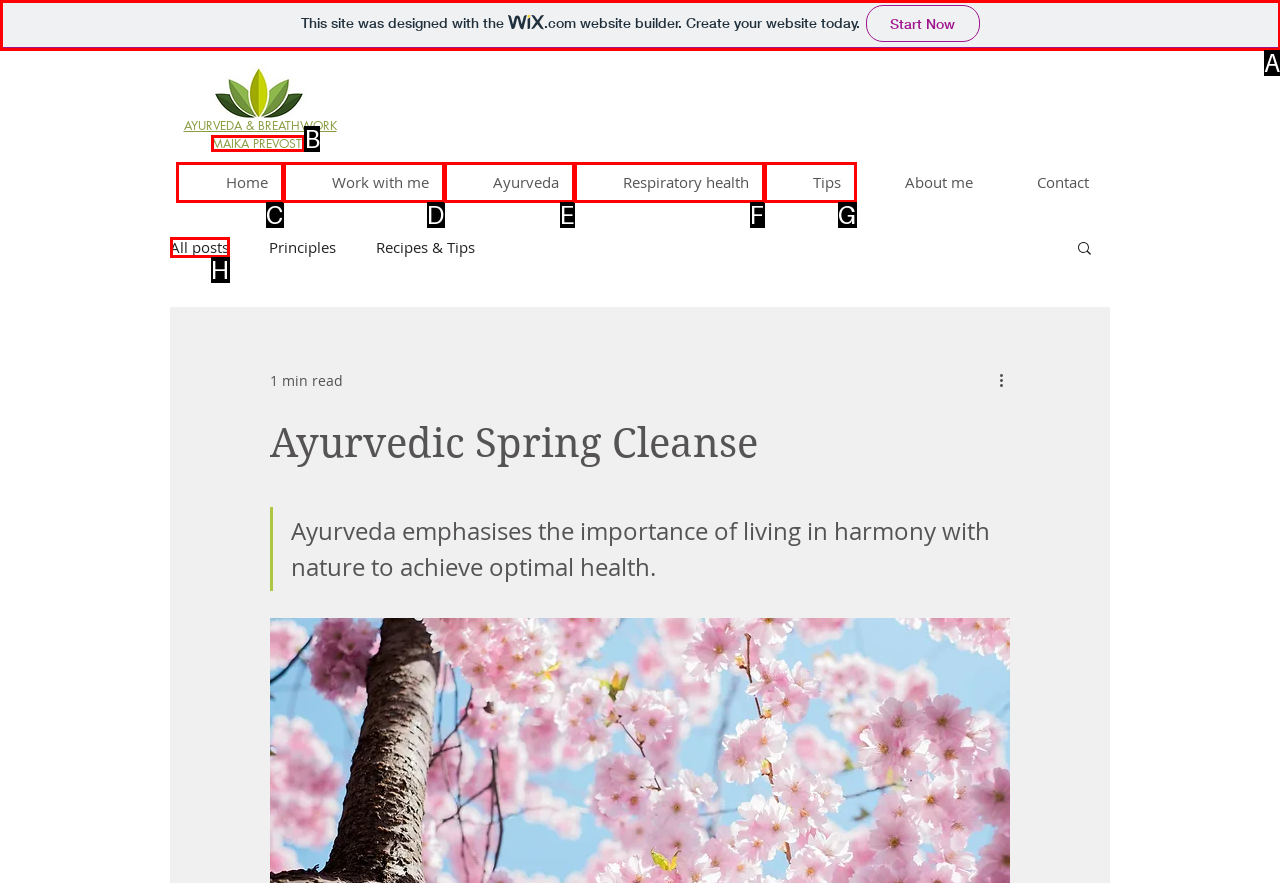From the options presented, which lettered element matches this description: All posts
Reply solely with the letter of the matching option.

H